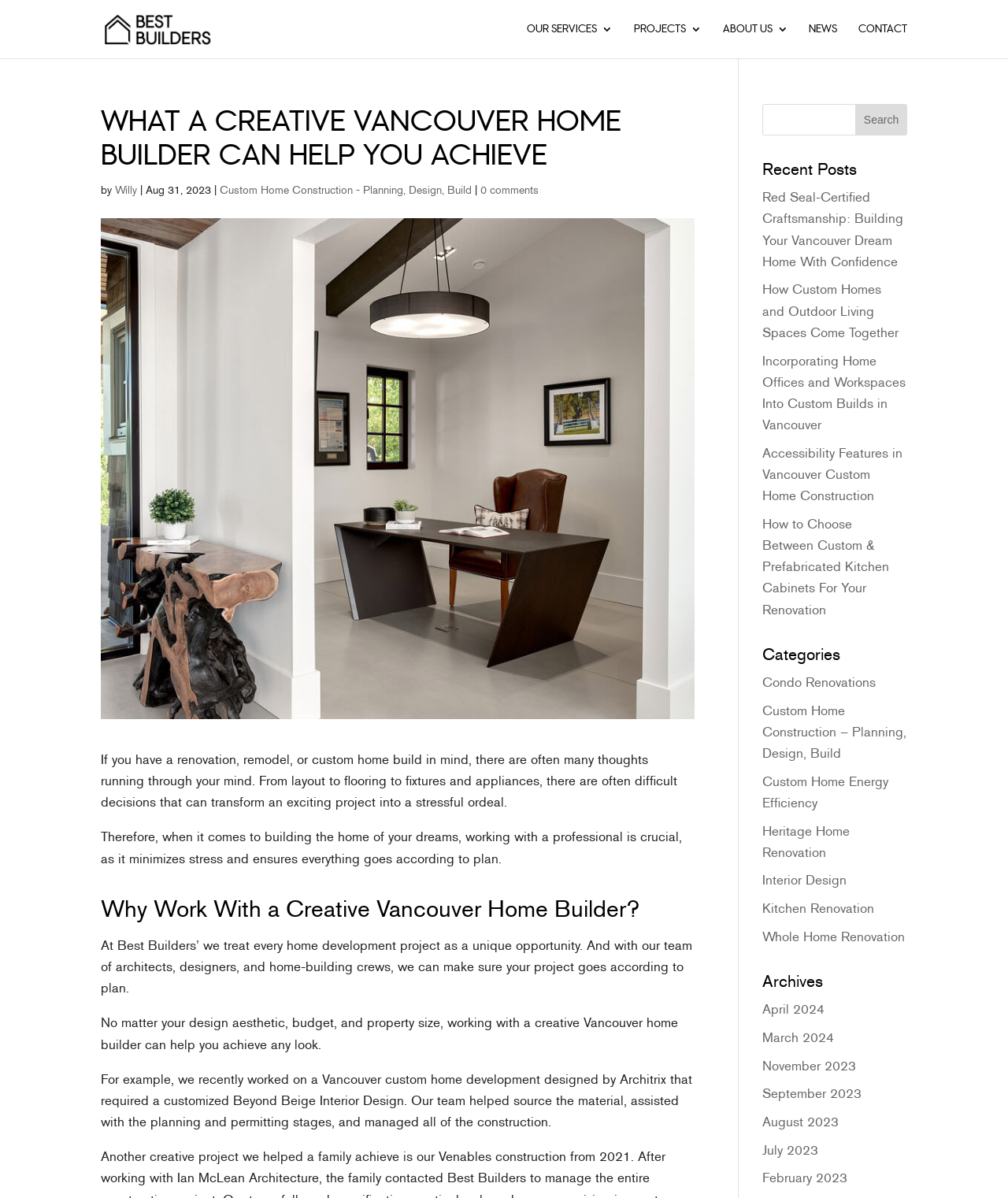Predict the bounding box of the UI element based on the description: "Contact". The coordinates should be four float numbers between 0 and 1, formatted as [left, top, right, bottom].

[0.852, 0.02, 0.9, 0.049]